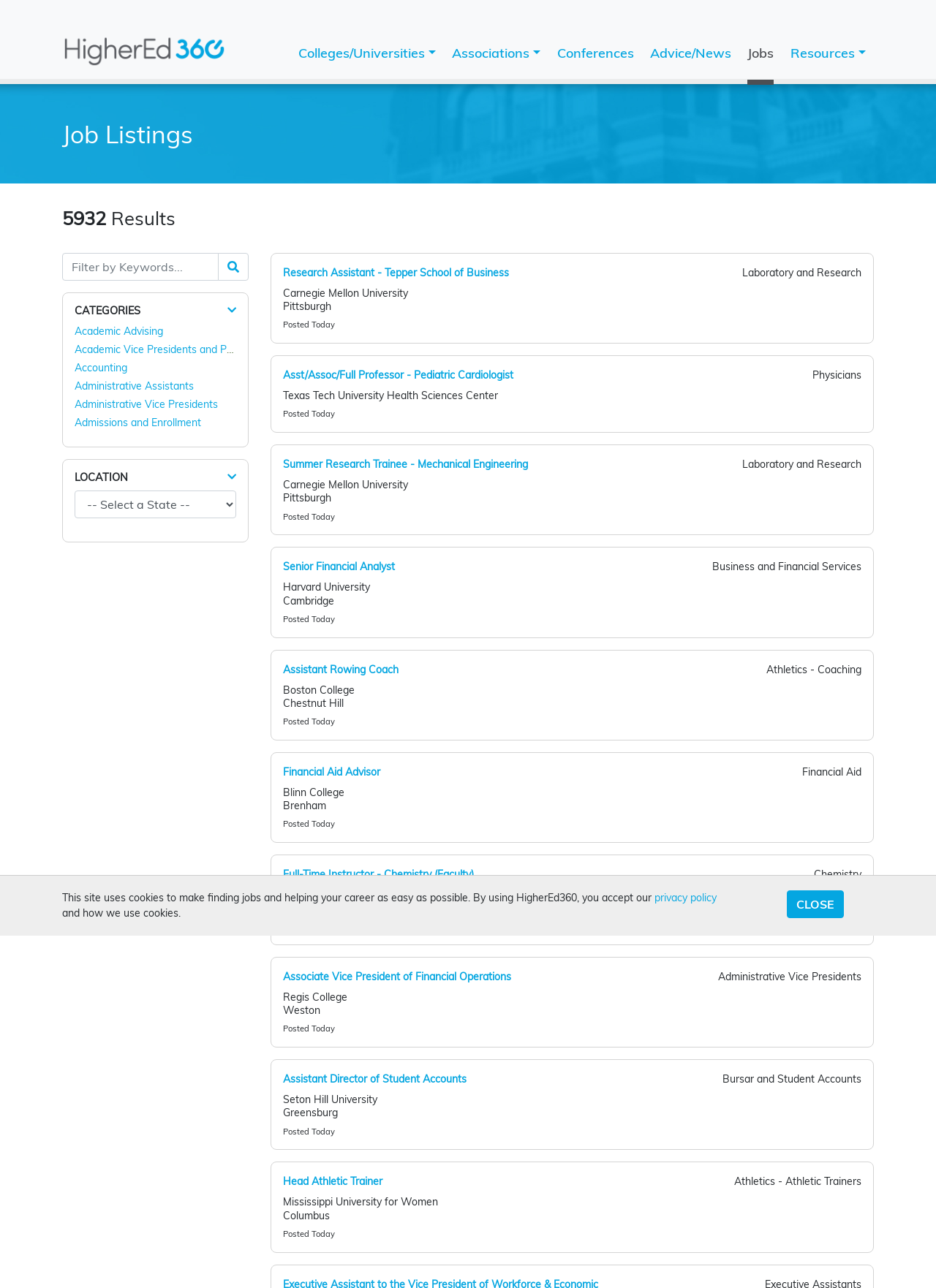Find the bounding box of the element with the following description: "Storage Box / Compartment". The coordinates must be four float numbers between 0 and 1, formatted as [left, top, right, bottom].

None